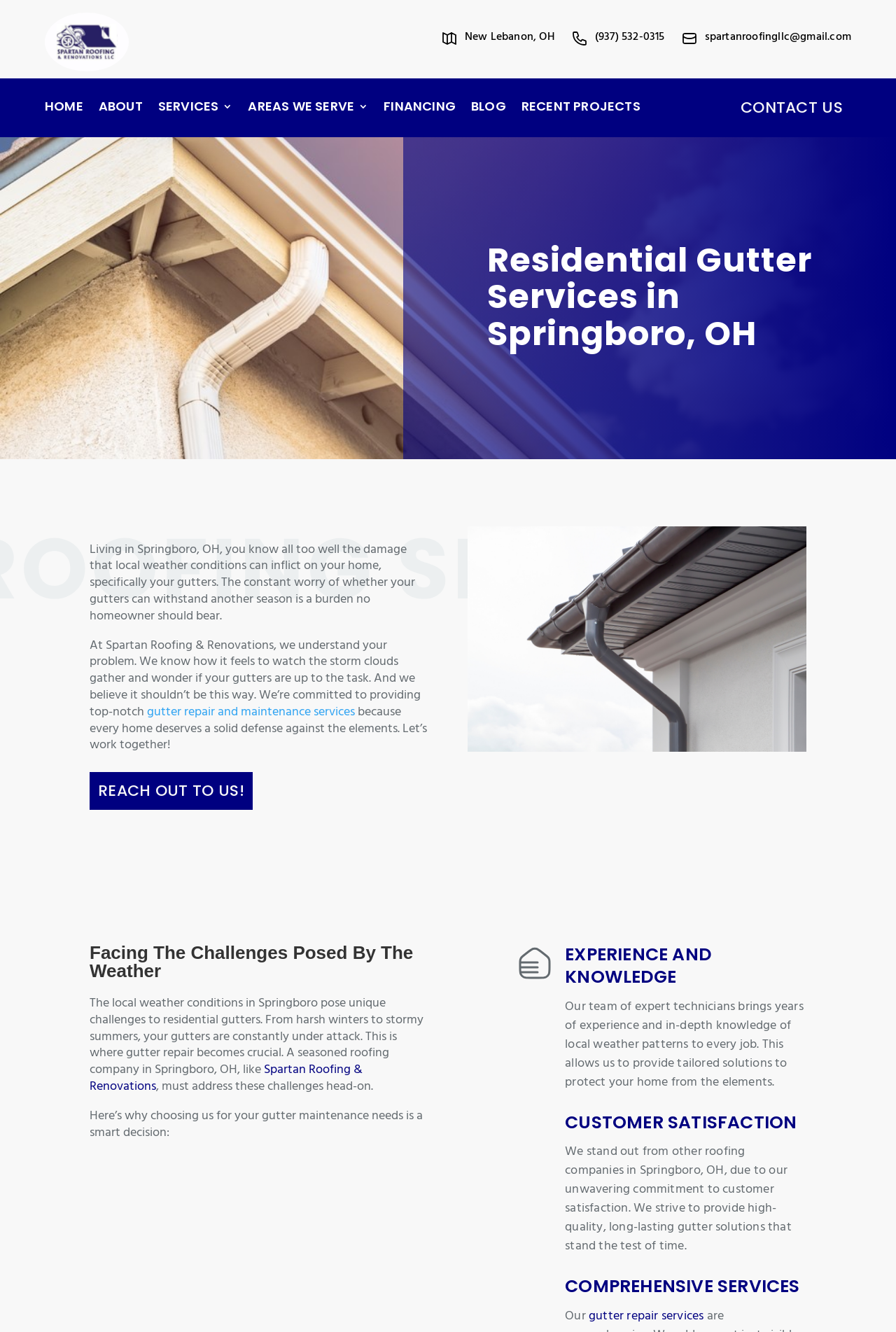Can you provide the bounding box coordinates for the element that should be clicked to implement the instruction: "Learn more about gutter repair and maintenance services"?

[0.164, 0.526, 0.396, 0.541]